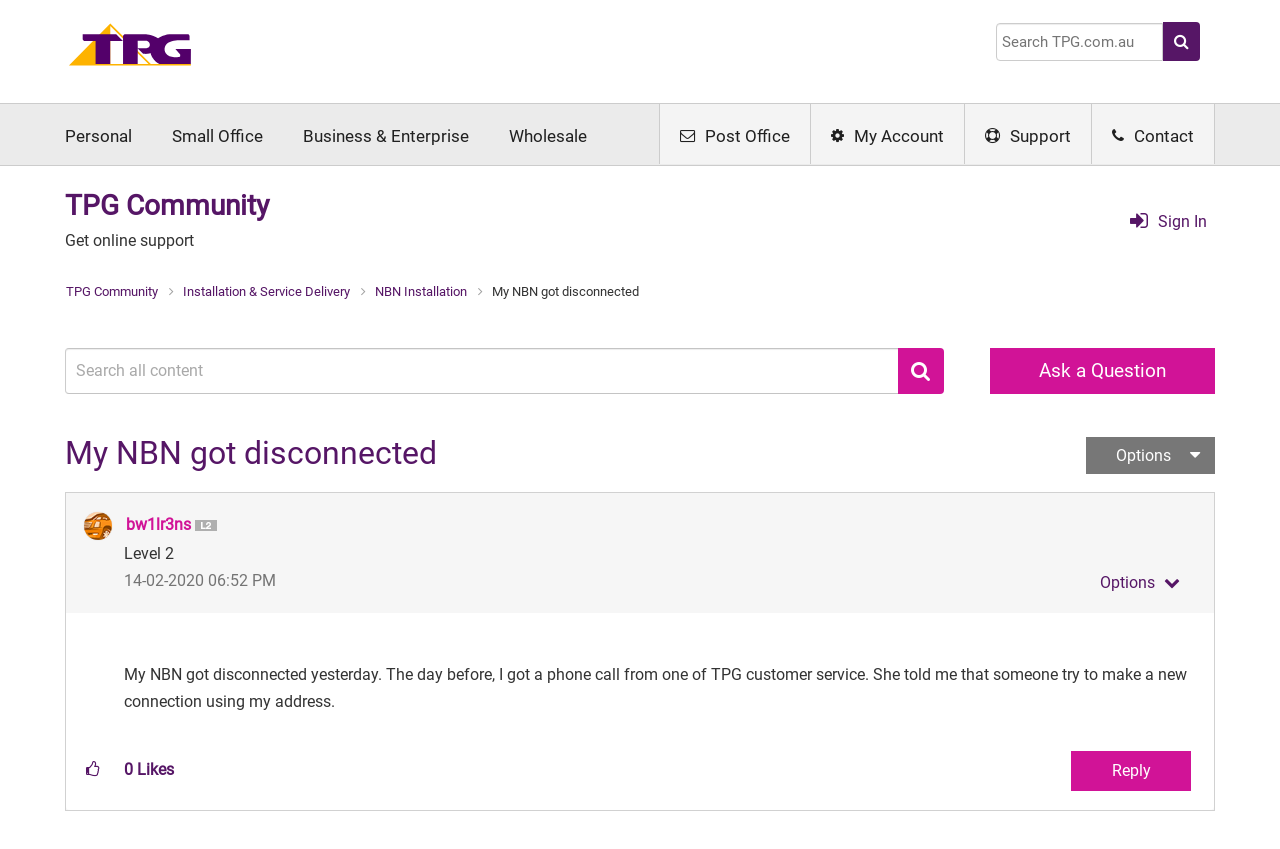Please specify the bounding box coordinates of the region to click in order to perform the following instruction: "Reply to the post".

[0.837, 0.884, 0.93, 0.931]